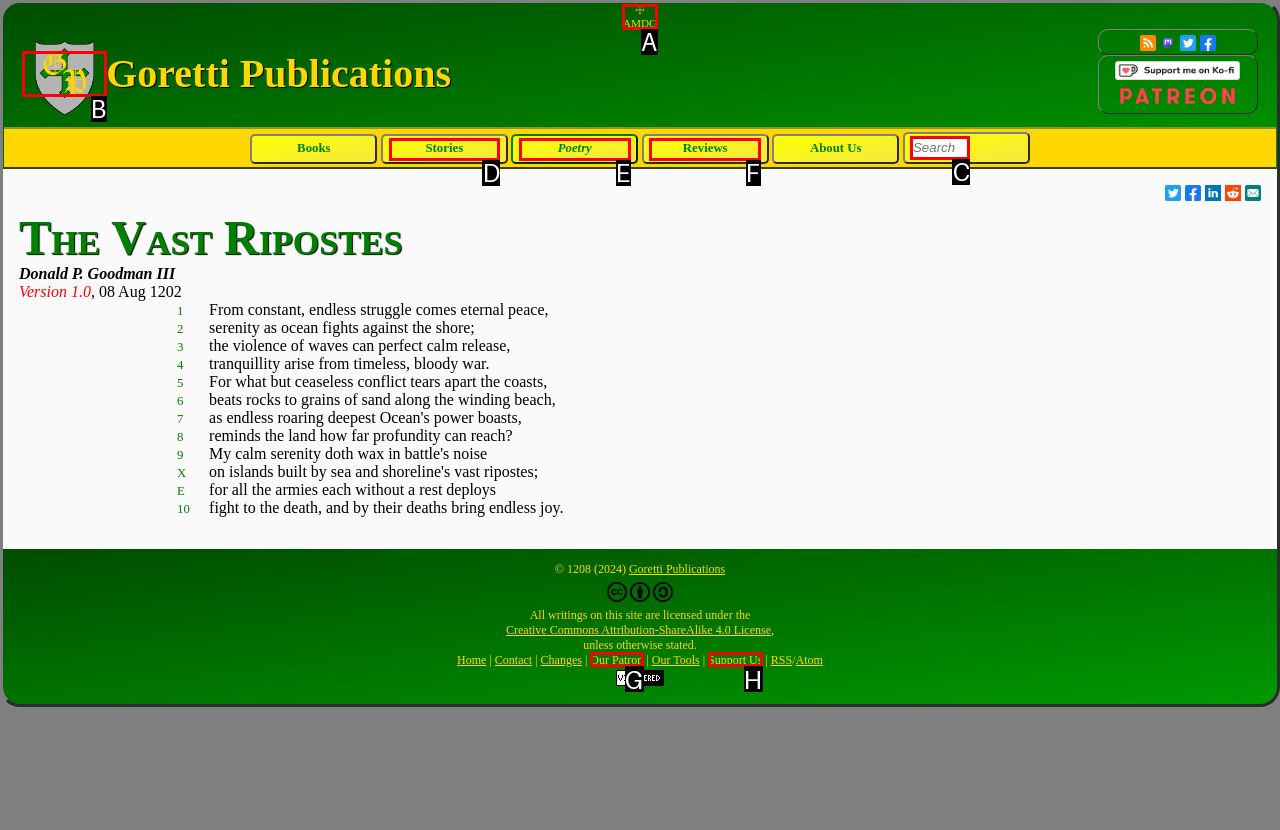Select the HTML element that corresponds to the description: Support Us
Reply with the letter of the correct option from the given choices.

H